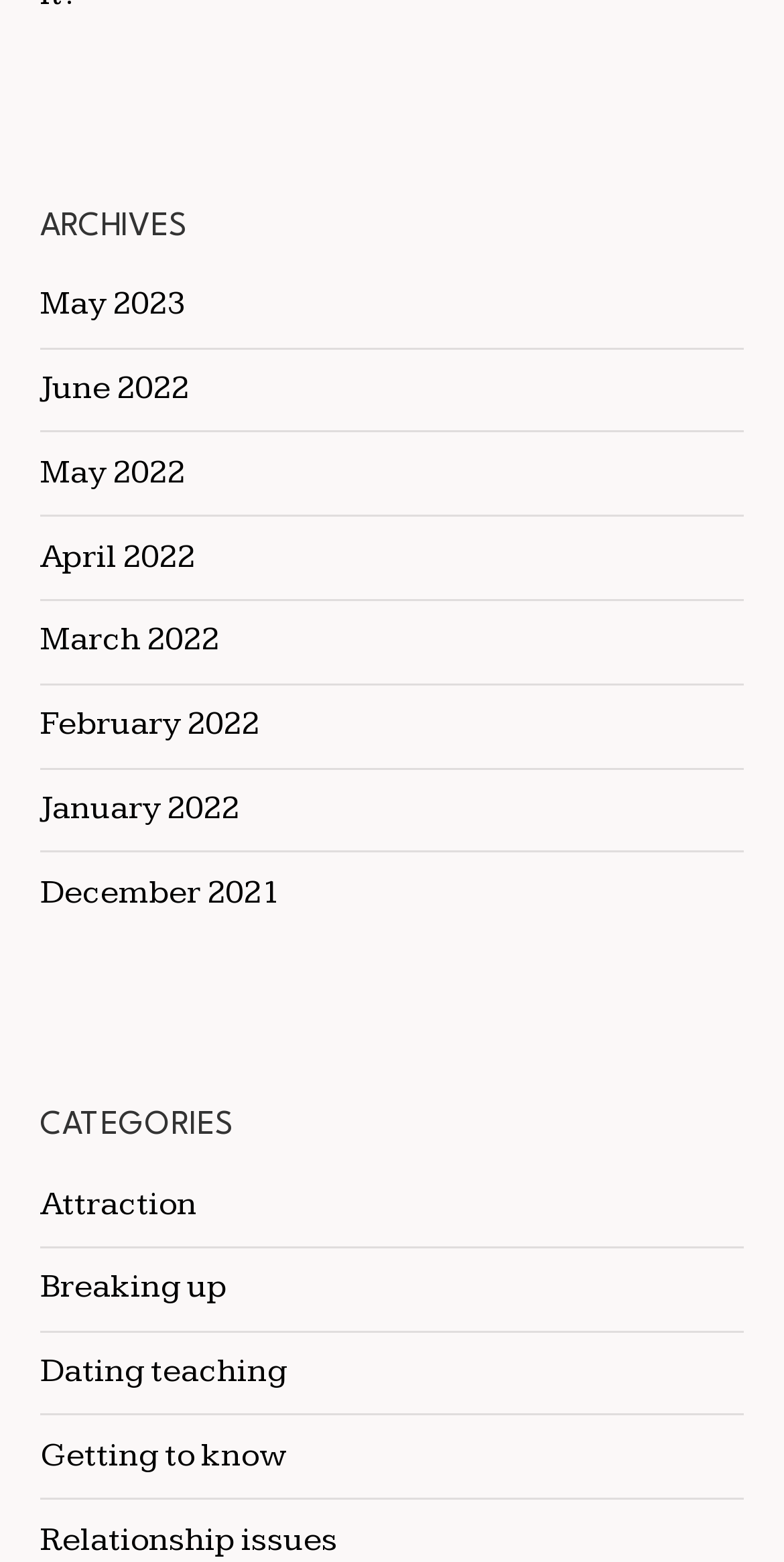Locate the bounding box coordinates of the clickable area needed to fulfill the instruction: "Check archives from January 2022".

[0.051, 0.505, 0.305, 0.53]